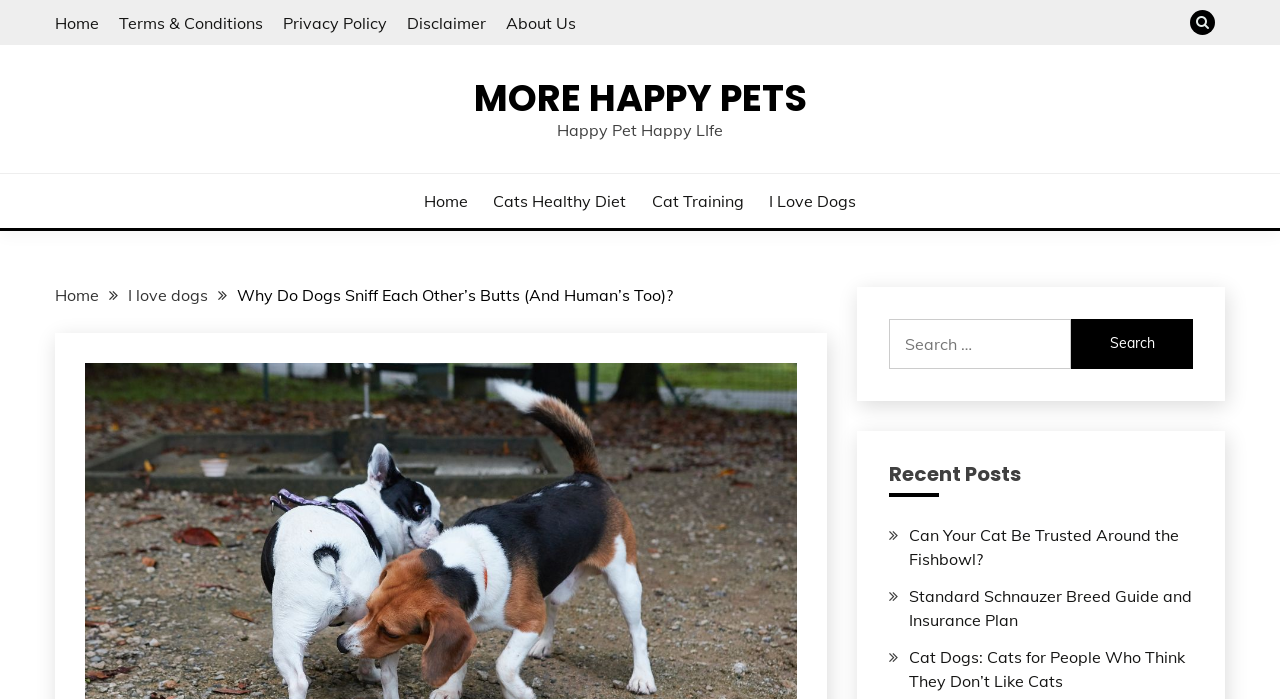Use a single word or phrase to answer the question: 
What is the text of the button next to the search box?

Search